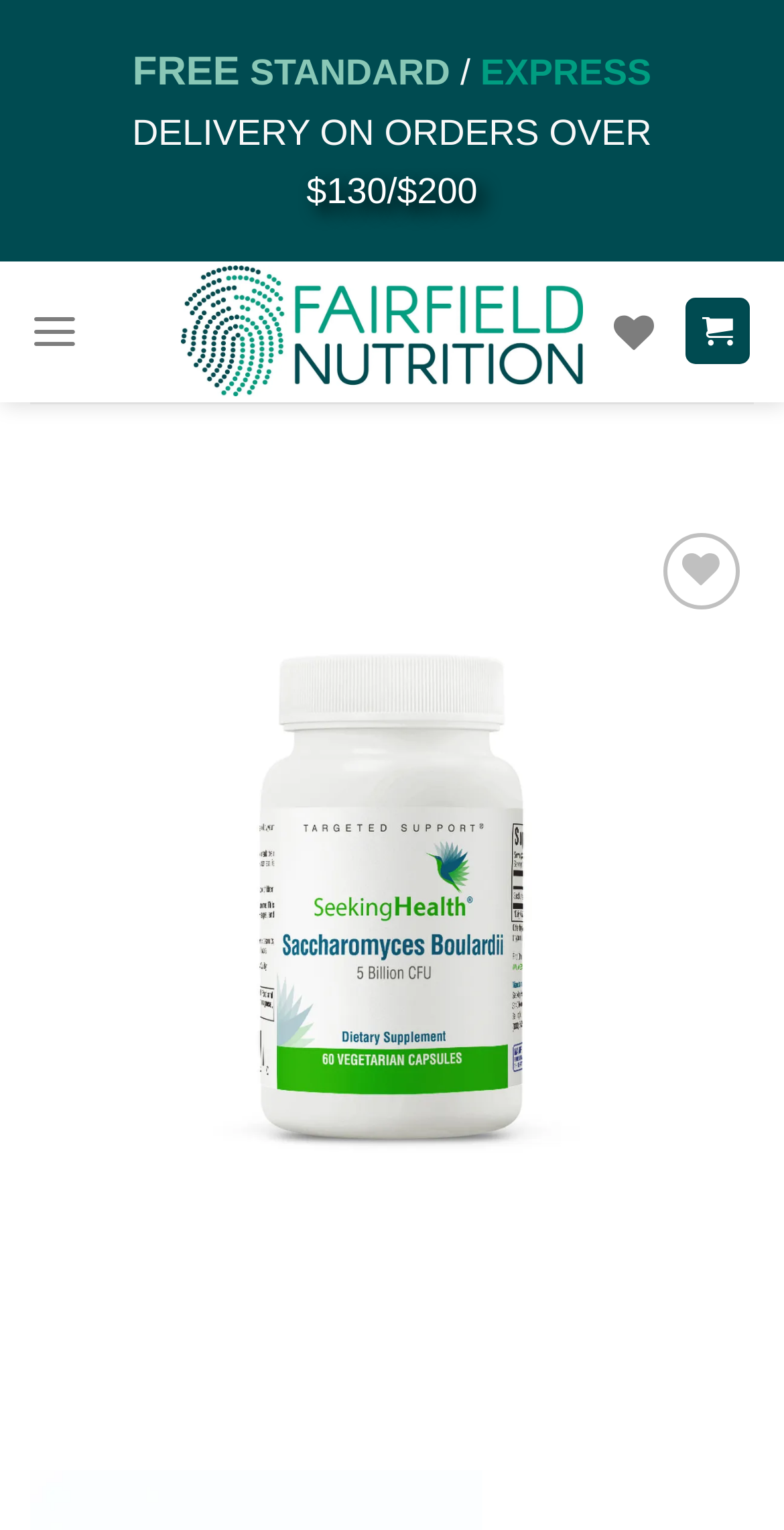Can you find and provide the title of the webpage?

Seeking Health Saccharomyces Boulardii (60 CAPS)